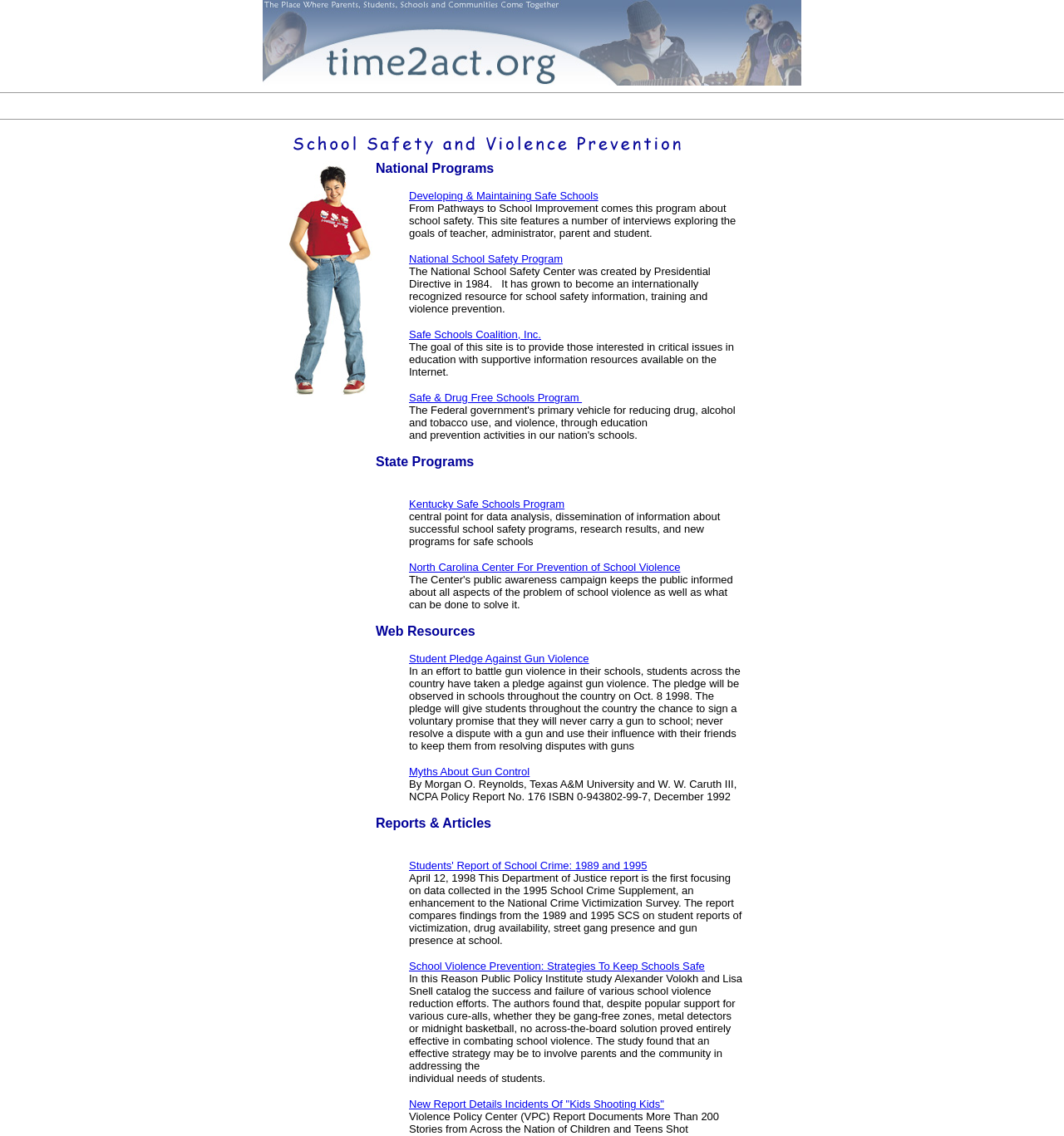Determine the bounding box coordinates of the section to be clicked to follow the instruction: "Visit the National School Safety Program website". The coordinates should be given as four float numbers between 0 and 1, formatted as [left, top, right, bottom].

[0.384, 0.222, 0.529, 0.233]